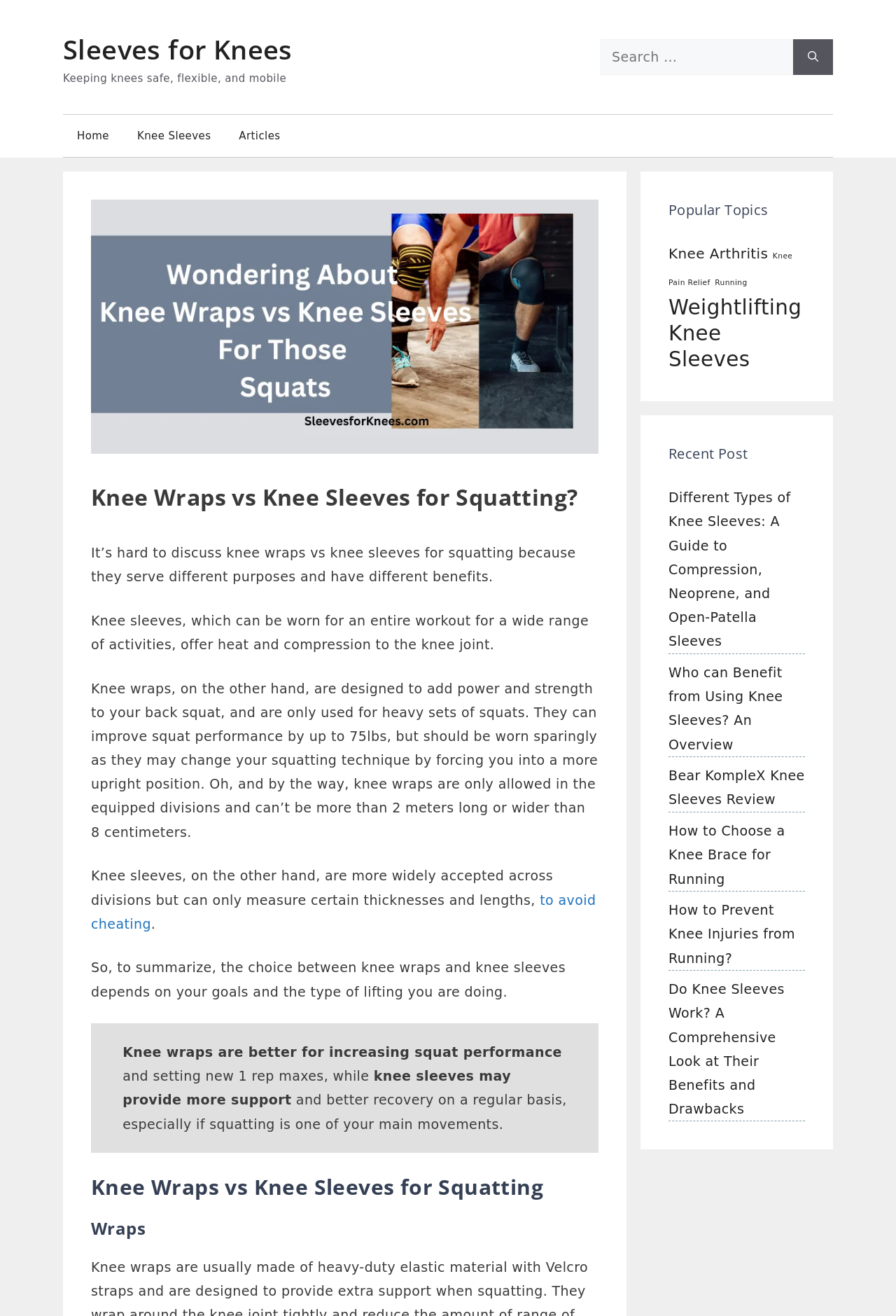Determine the bounding box coordinates of the clickable region to carry out the instruction: "Learn about Knee Wraps vs Knee Sleeves for Squatting".

[0.102, 0.365, 0.668, 0.391]